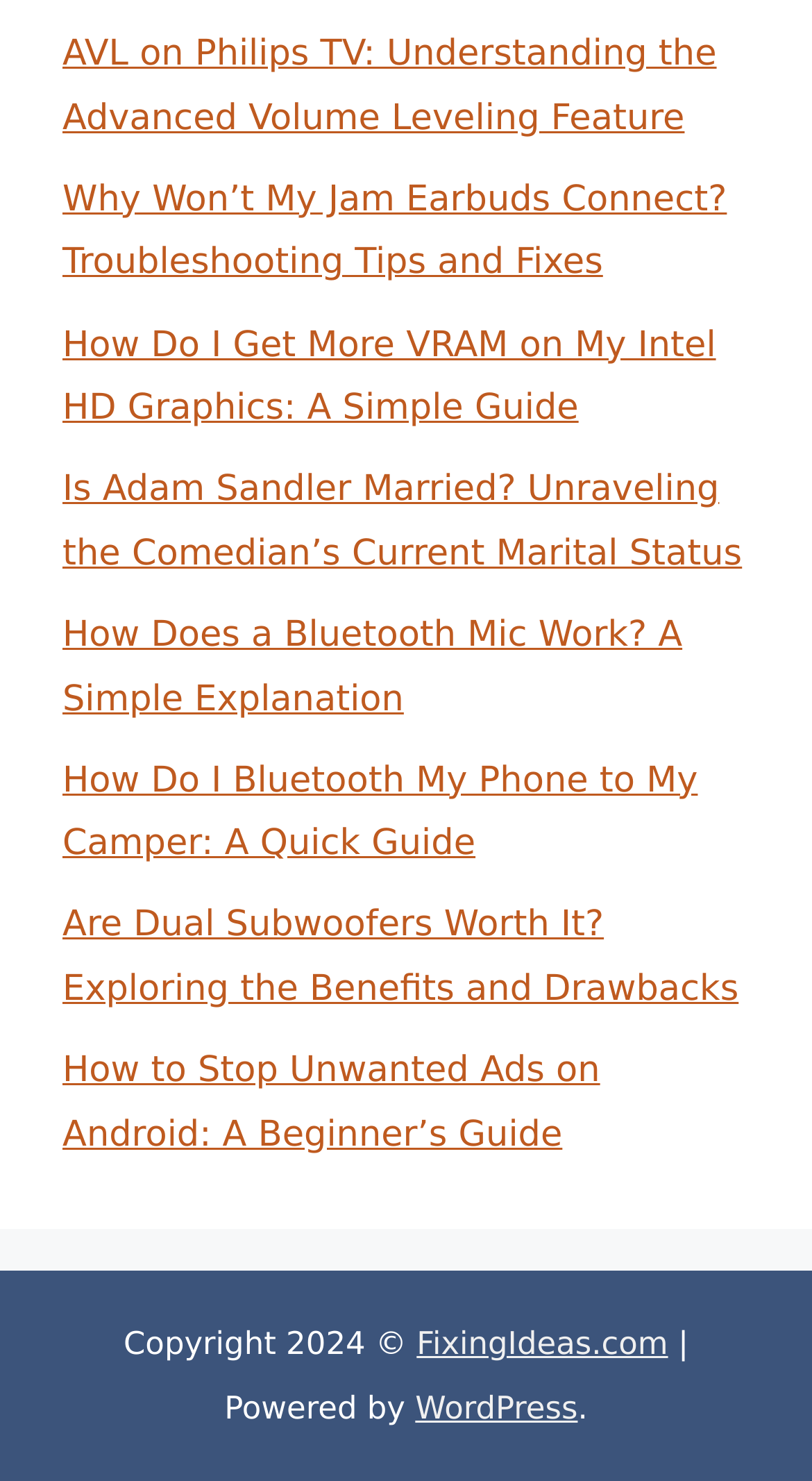What is the copyright year?
Answer the question with a single word or phrase by looking at the picture.

2024